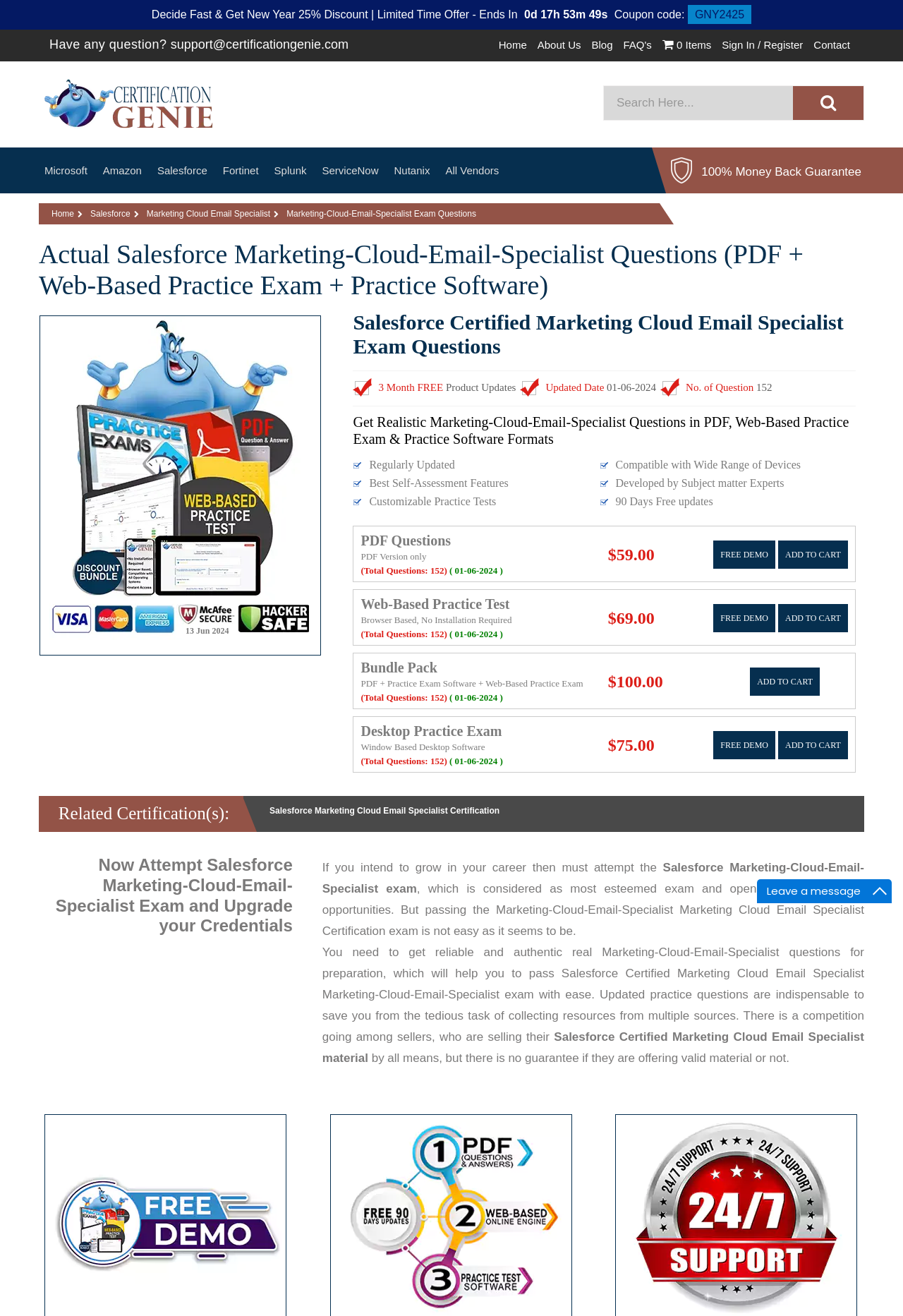Please identify the webpage's heading and generate its text content.

Actual Salesforce Marketing-Cloud-Email-Specialist Questions (PDF + Web-Based Practice Exam + Practice Software)